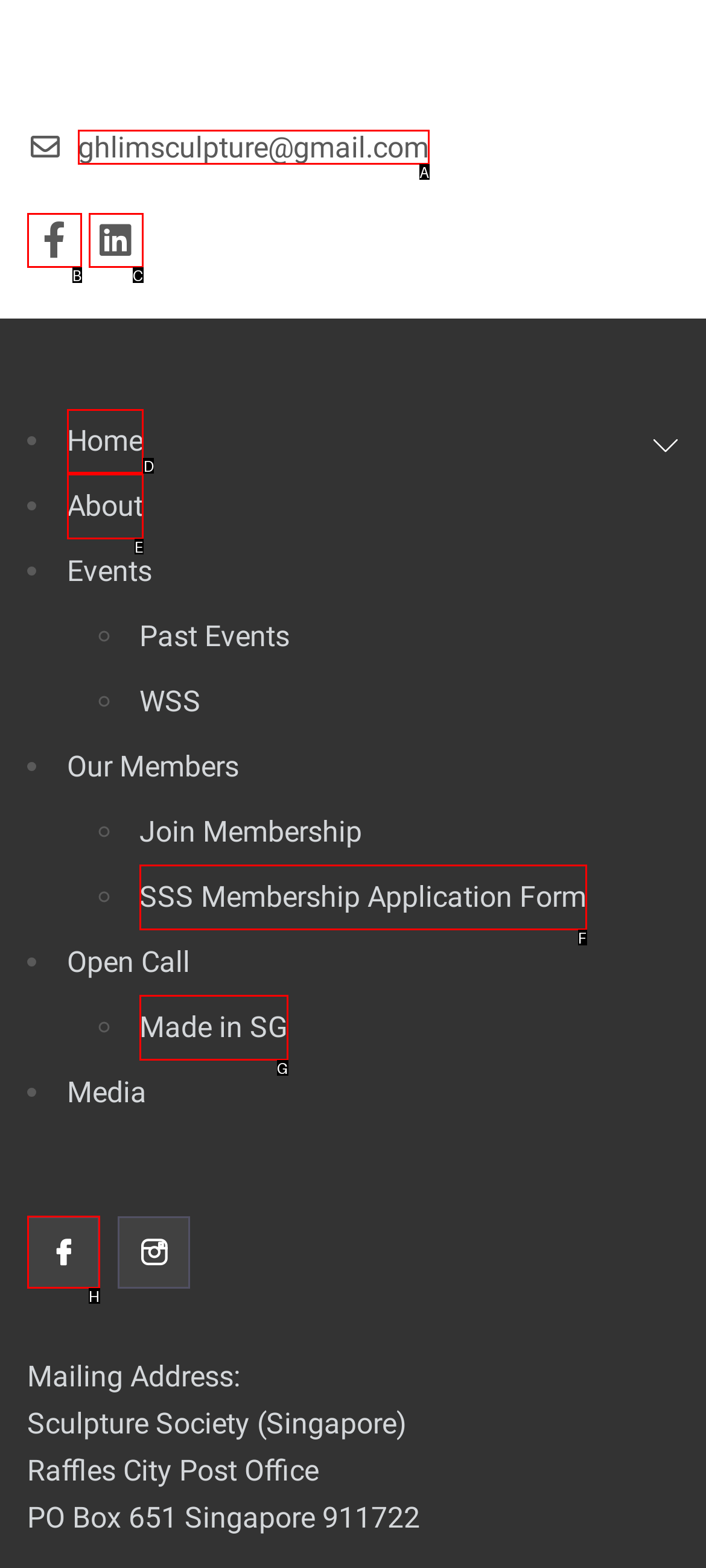Point out the UI element to be clicked for this instruction: Go to Home page. Provide the answer as the letter of the chosen element.

D